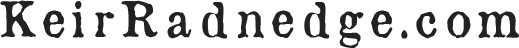Please reply with a single word or brief phrase to the question: 
How long was Ryan Lochte suspended?

Ten months